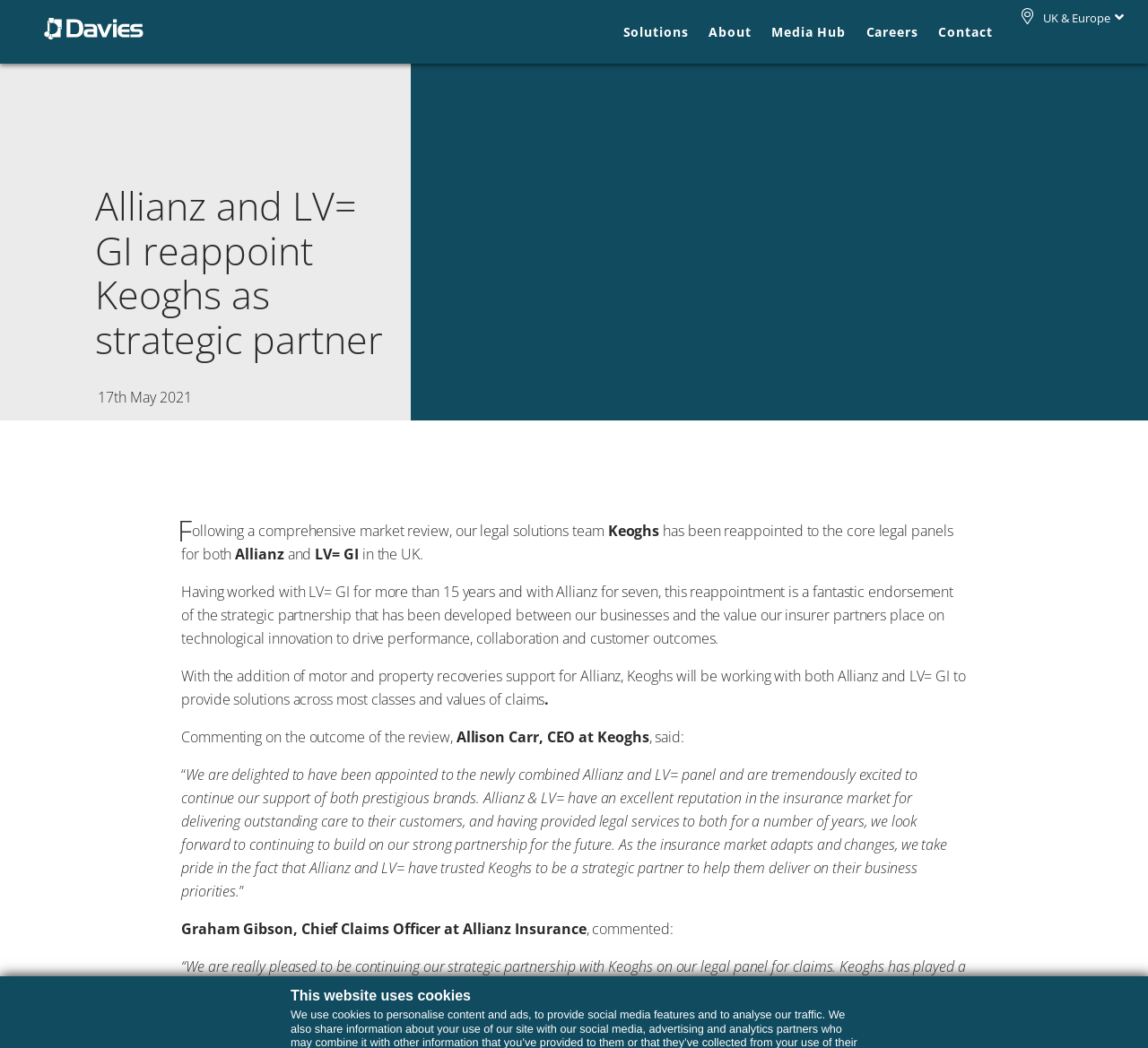Determine the bounding box coordinates of the clickable region to execute the instruction: "Click on Davies". The coordinates should be four float numbers between 0 and 1, denoted as [left, top, right, bottom].

[0.03, 0.017, 0.134, 0.036]